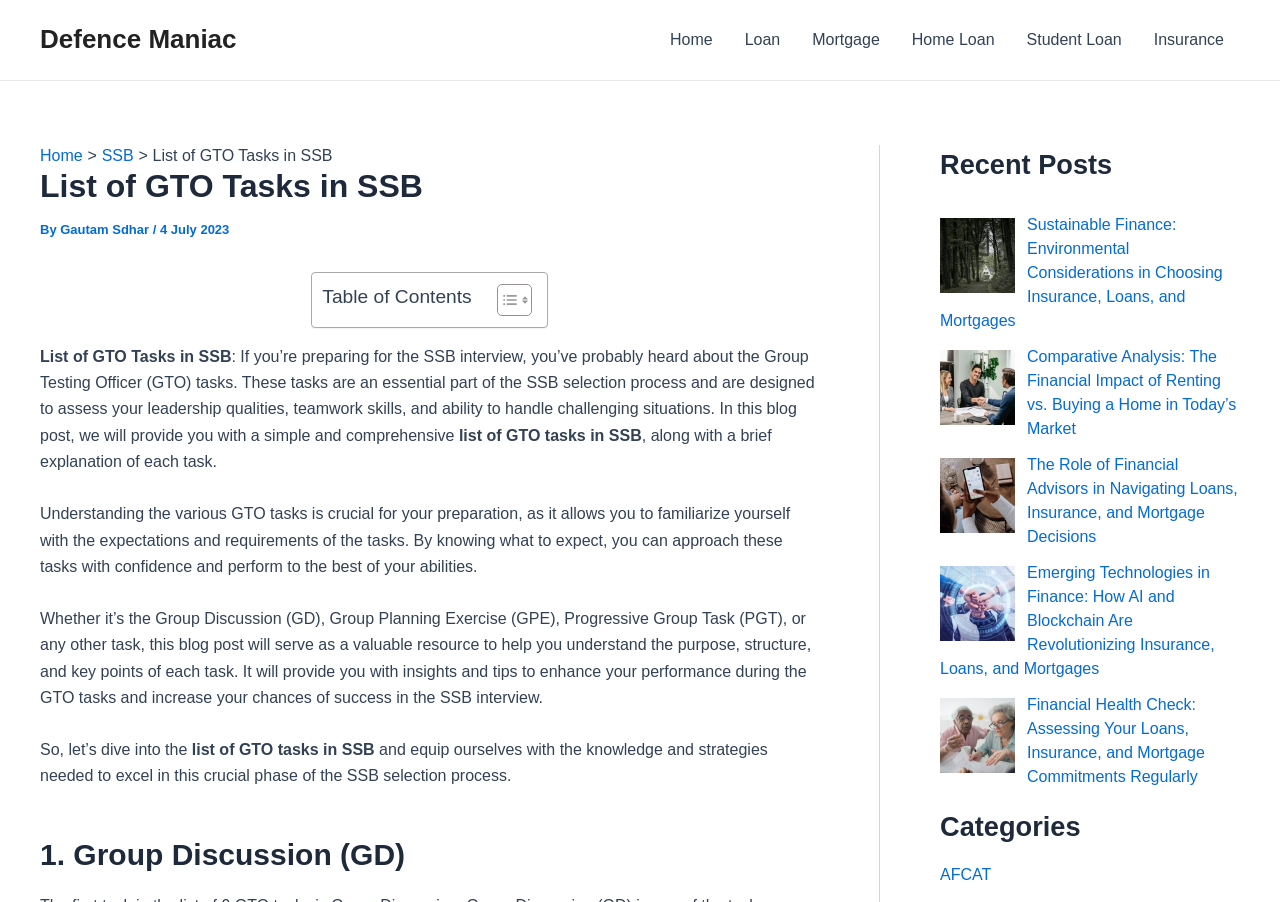Create a detailed narrative describing the layout and content of the webpage.

This webpage is about a list of GTO tasks in SSB, which is a crucial part of the SSB selection process. At the top, there is a navigation menu with links to "Home", "Loan", "Mortgage", "Home Loan", "Student Loan", and "Insurance". Below the navigation menu, there is a breadcrumbs section with links to "Home" and "SSB", followed by a header that displays the title "List of GTO Tasks in SSB". 

To the right of the header, there is a section with the author's name, "Gautam Sdhar", and the date "4 July 2023". Below this section, there is a table of contents with a toggle button. 

The main content of the webpage is divided into sections, each describing a different GTO task. The first section provides an introduction to the GTO tasks, explaining their purpose and importance in the SSB selection process. The subsequent sections describe each task in detail, including the Group Discussion (GD), with headings and brief explanations.

On the right side of the webpage, there is a complementary section with a heading "Recent Posts" and a list of links to recent blog posts, including "Sustainable Finance: Environmental Considerations in Choosing Insurance, Loans, and Mortgages" and "Financial Health Check: Assessing Your Loans, Insurance, and Mortgage Commitments Regularly". Below the recent posts section, there is a "Categories" section with a link to "AFCAT".